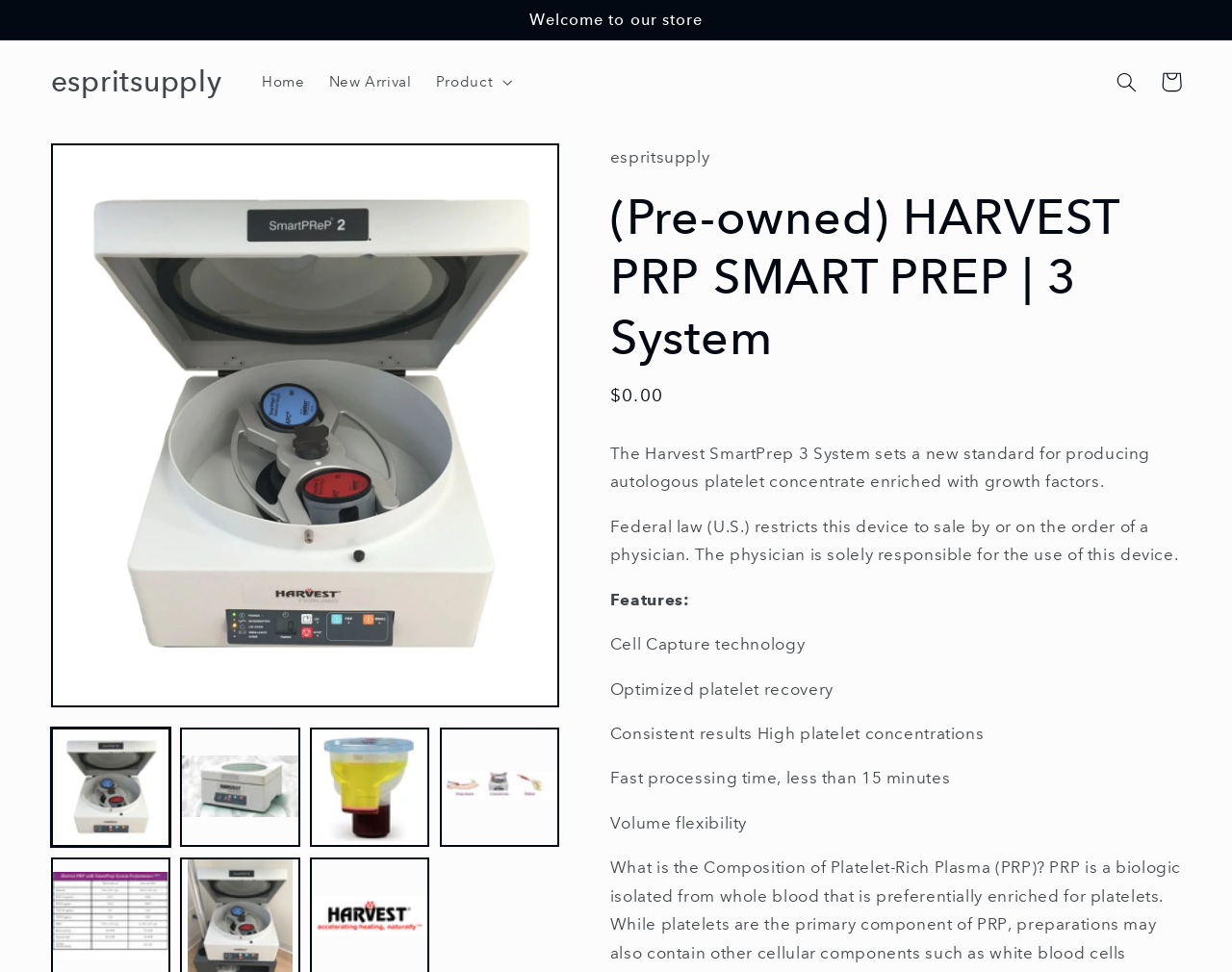Please predict the bounding box coordinates of the element's region where a click is necessary to complete the following instruction: "Load image 1 in gallery view". The coordinates should be represented by four float numbers between 0 and 1, i.e., [left, top, right, bottom].

[0.041, 0.749, 0.138, 0.872]